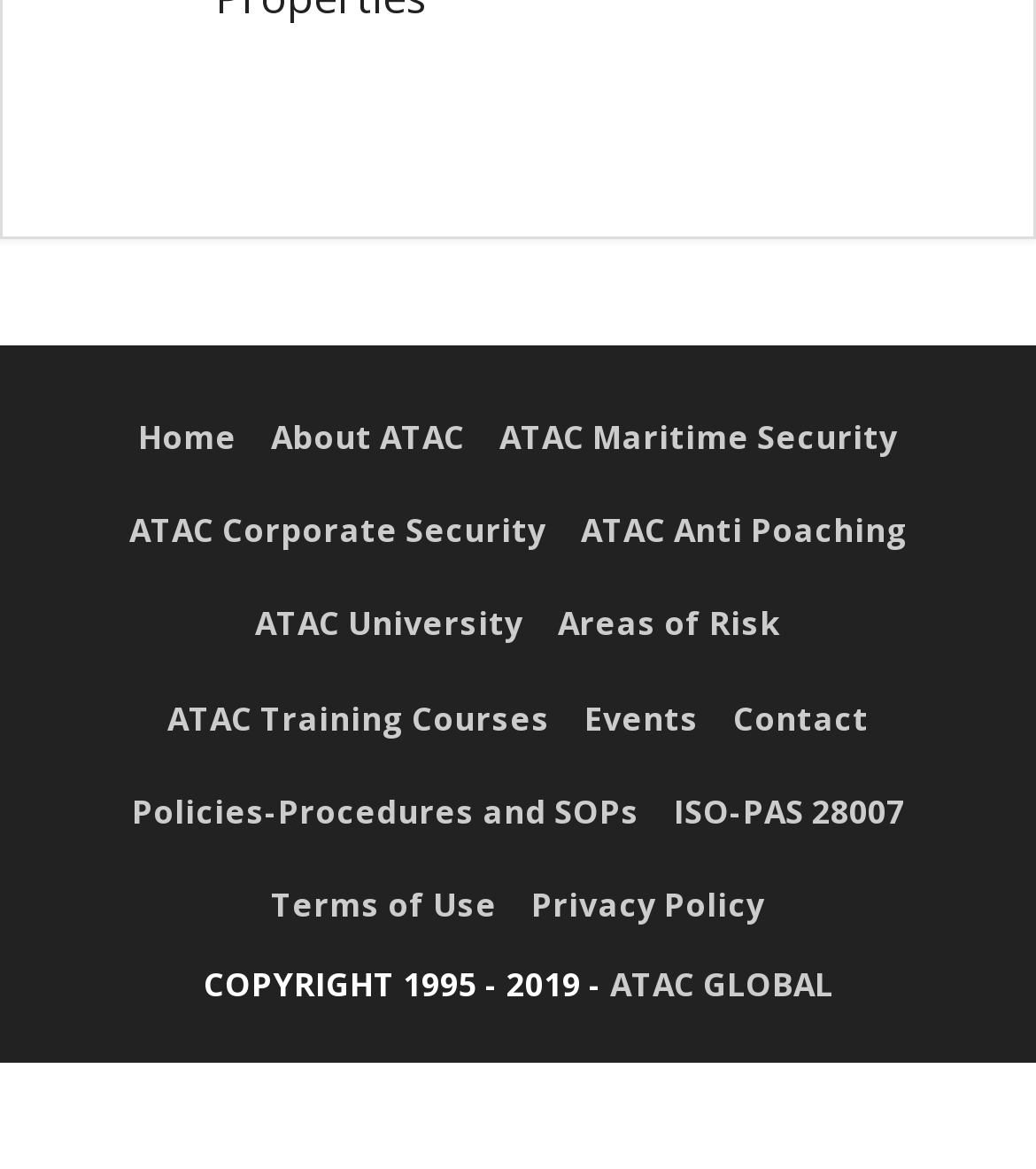Please locate the bounding box coordinates of the element's region that needs to be clicked to follow the instruction: "view ATAC training courses". The bounding box coordinates should be provided as four float numbers between 0 and 1, i.e., [left, top, right, bottom].

[0.162, 0.594, 0.531, 0.633]